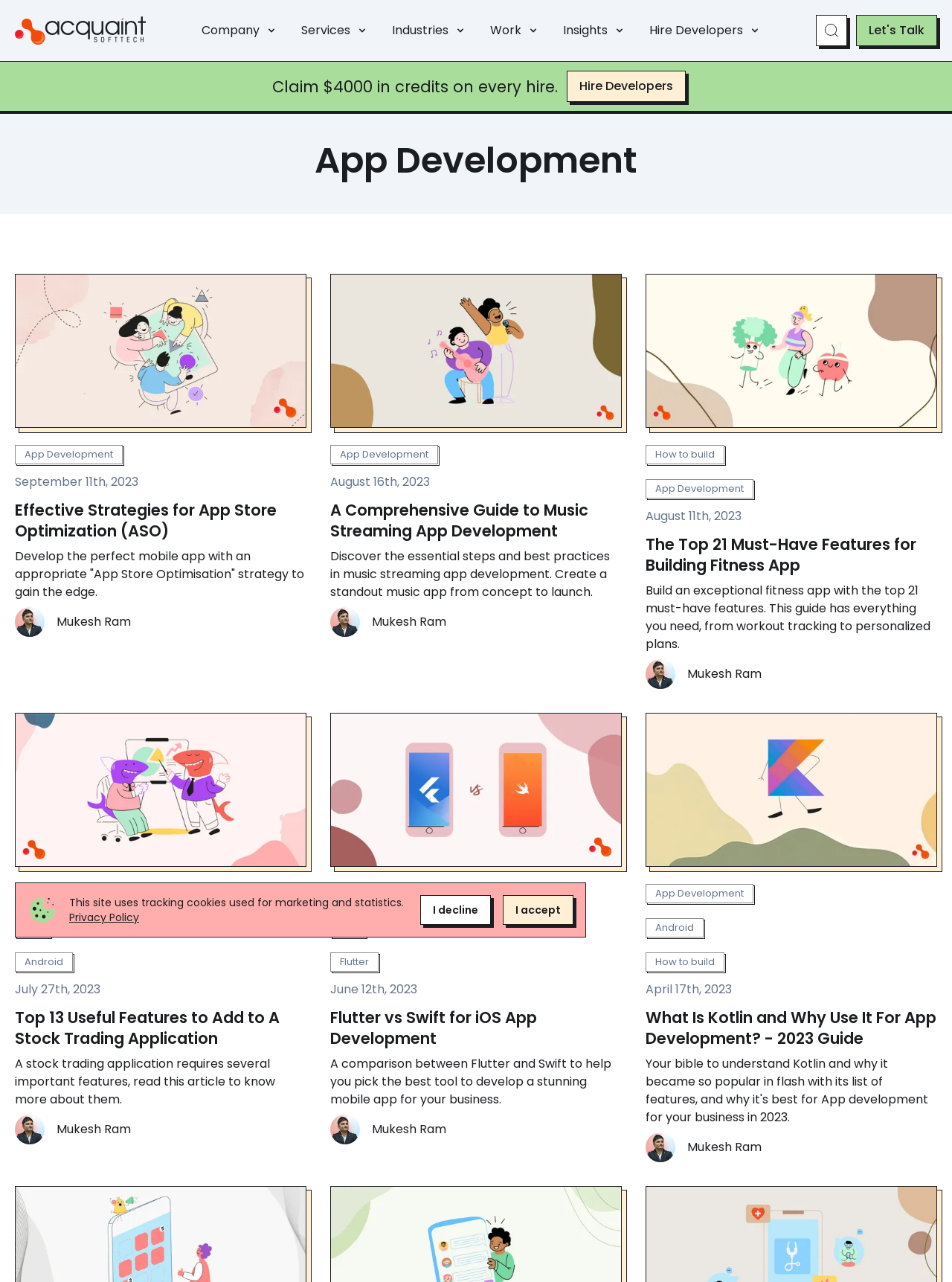From the screenshot, find the bounding box of the UI element matching this description: "App Development". Supply the bounding box coordinates in the form [left, top, right, bottom], each a float between 0 and 1.

[0.678, 0.689, 0.791, 0.704]